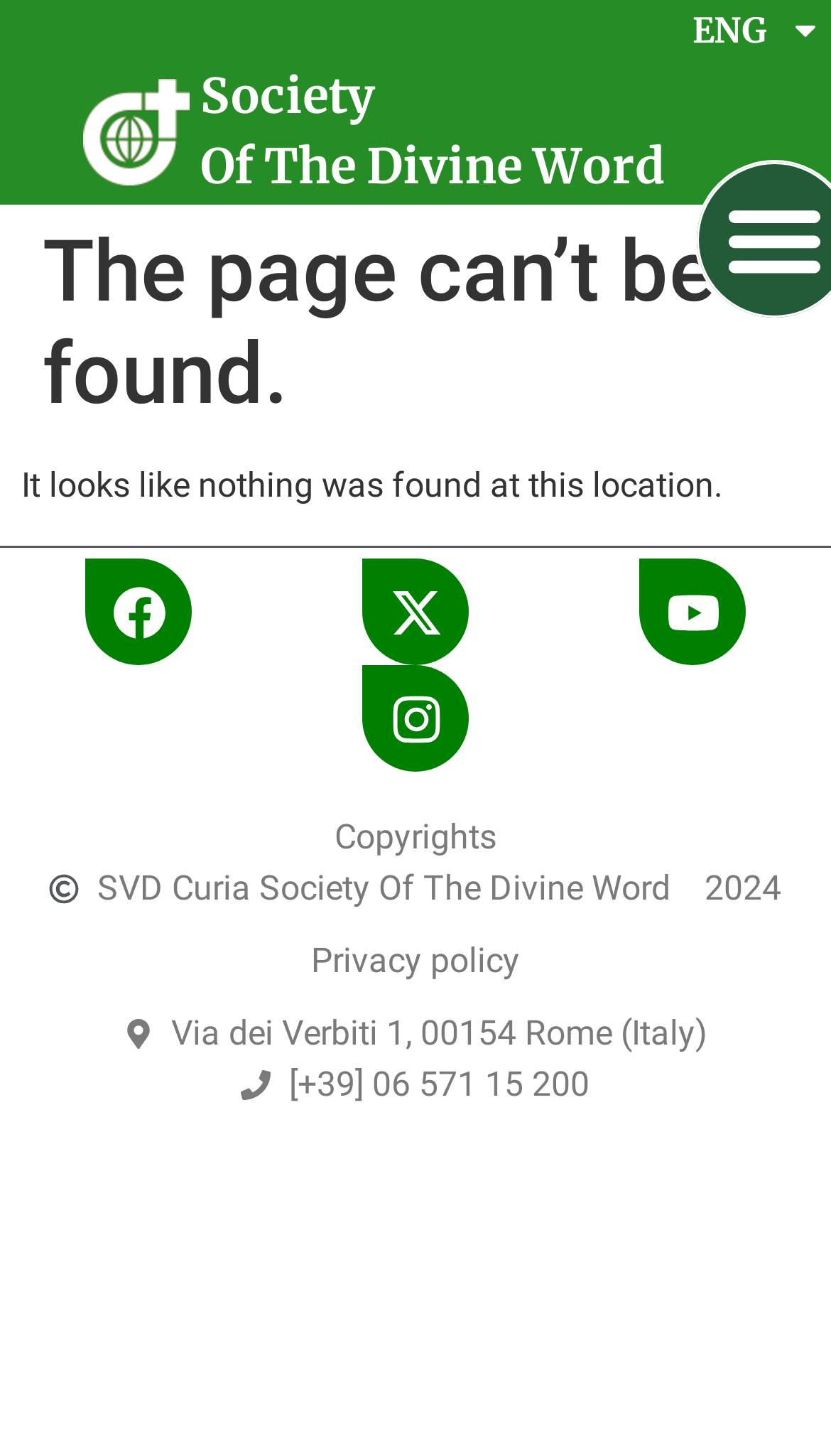Determine the title of the webpage and give its text content.

Society
Of The Divine Word